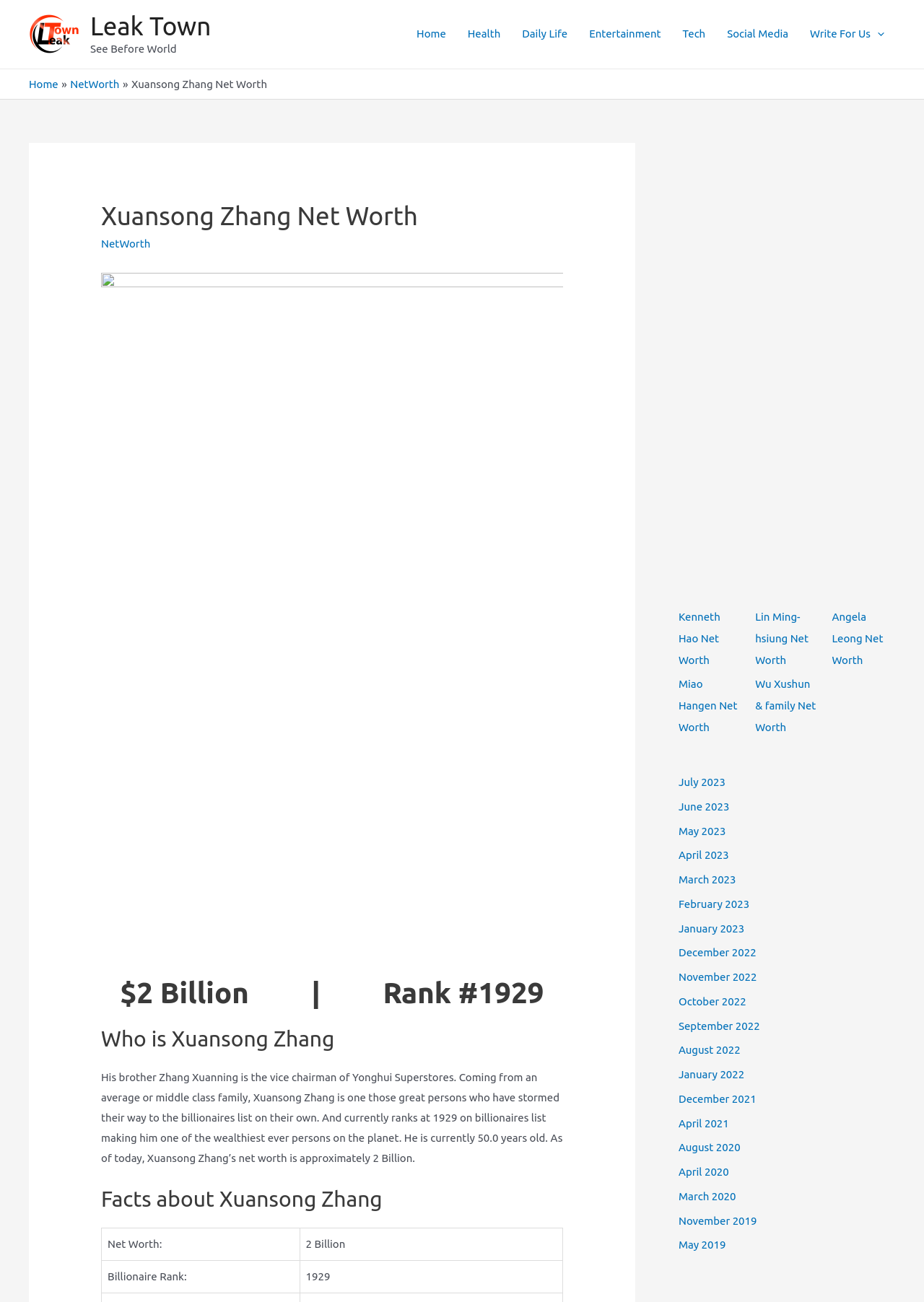Provide the bounding box coordinates for the UI element that is described by this text: "NetWorth". The coordinates should be in the form of four float numbers between 0 and 1: [left, top, right, bottom].

[0.076, 0.06, 0.129, 0.069]